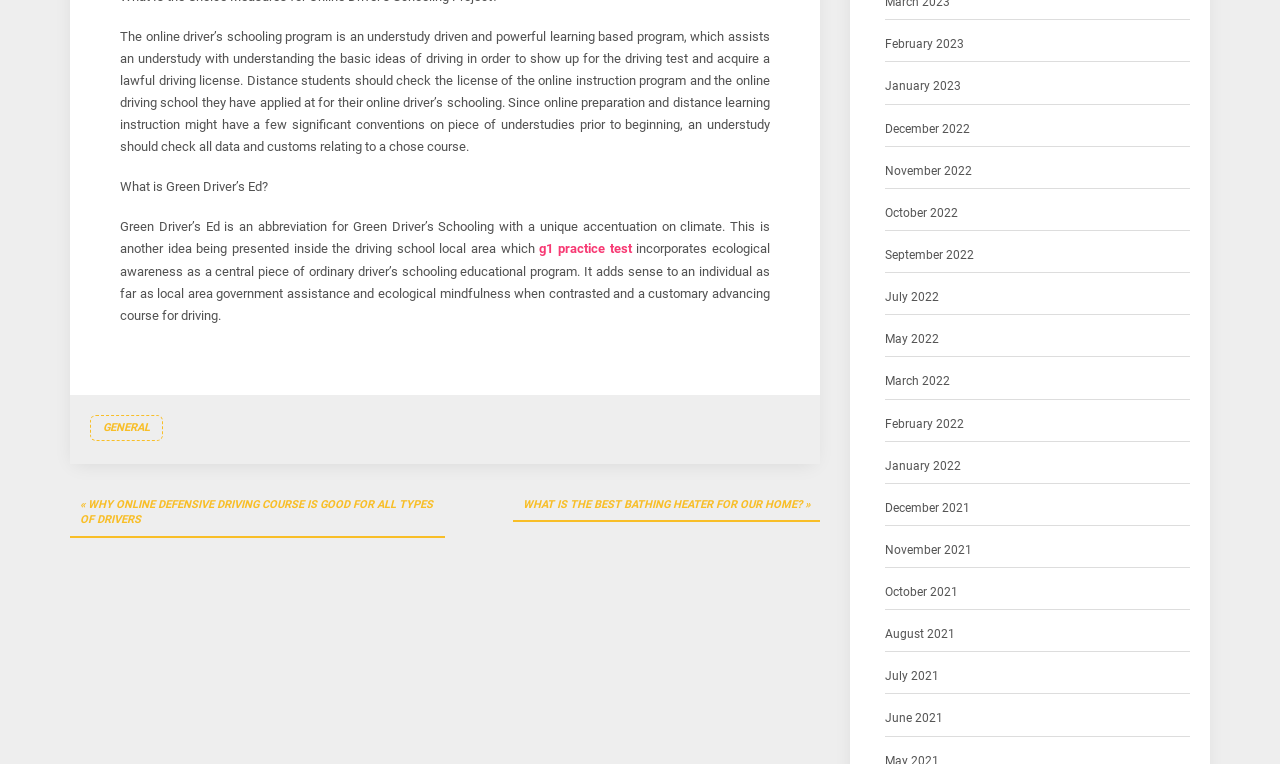Use a single word or phrase to answer the question:
What is the general category of the link 'GENERAL'?

General information